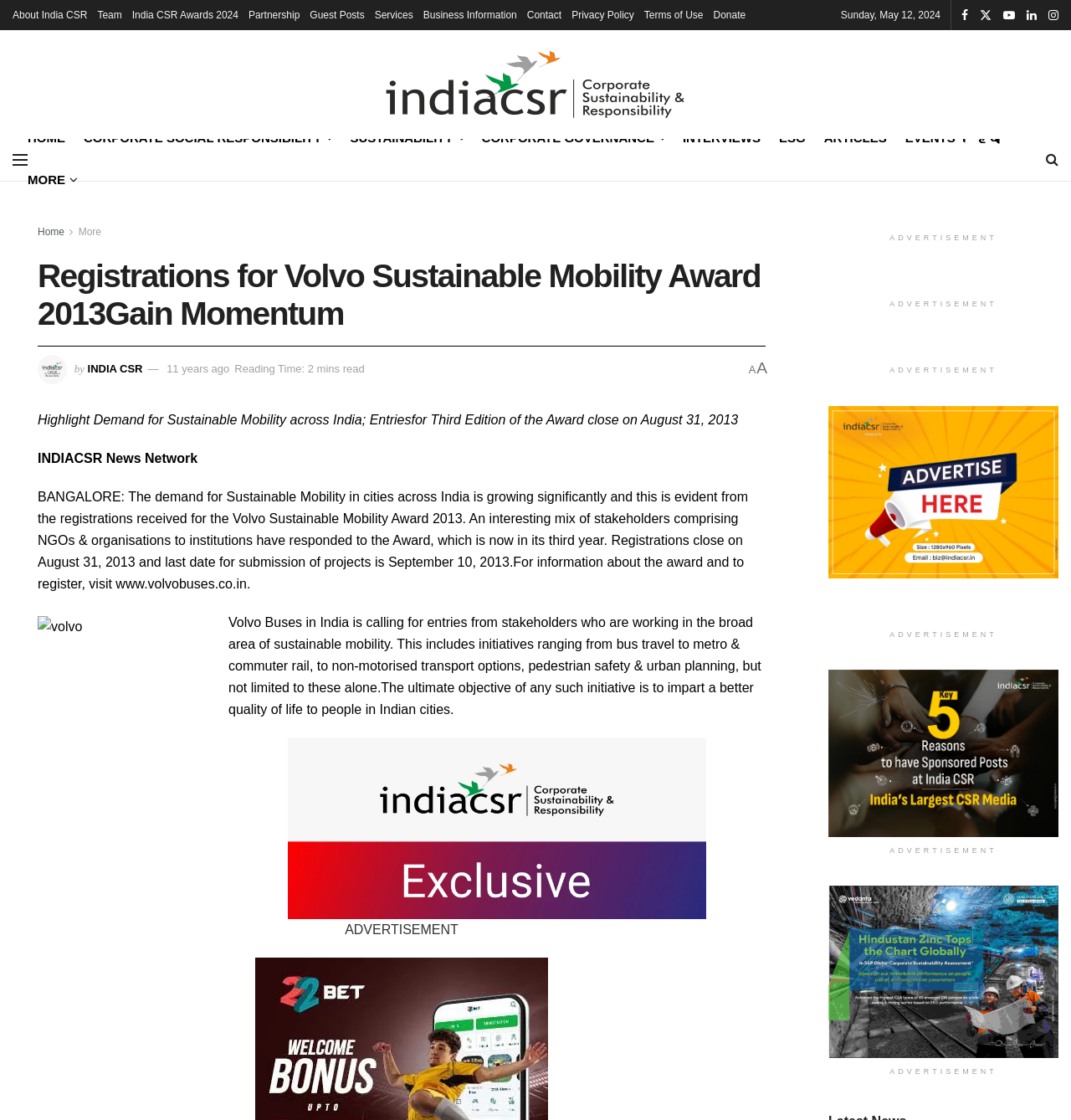Please respond in a single word or phrase: 
What is the last date for submission of projects?

September 10, 2013